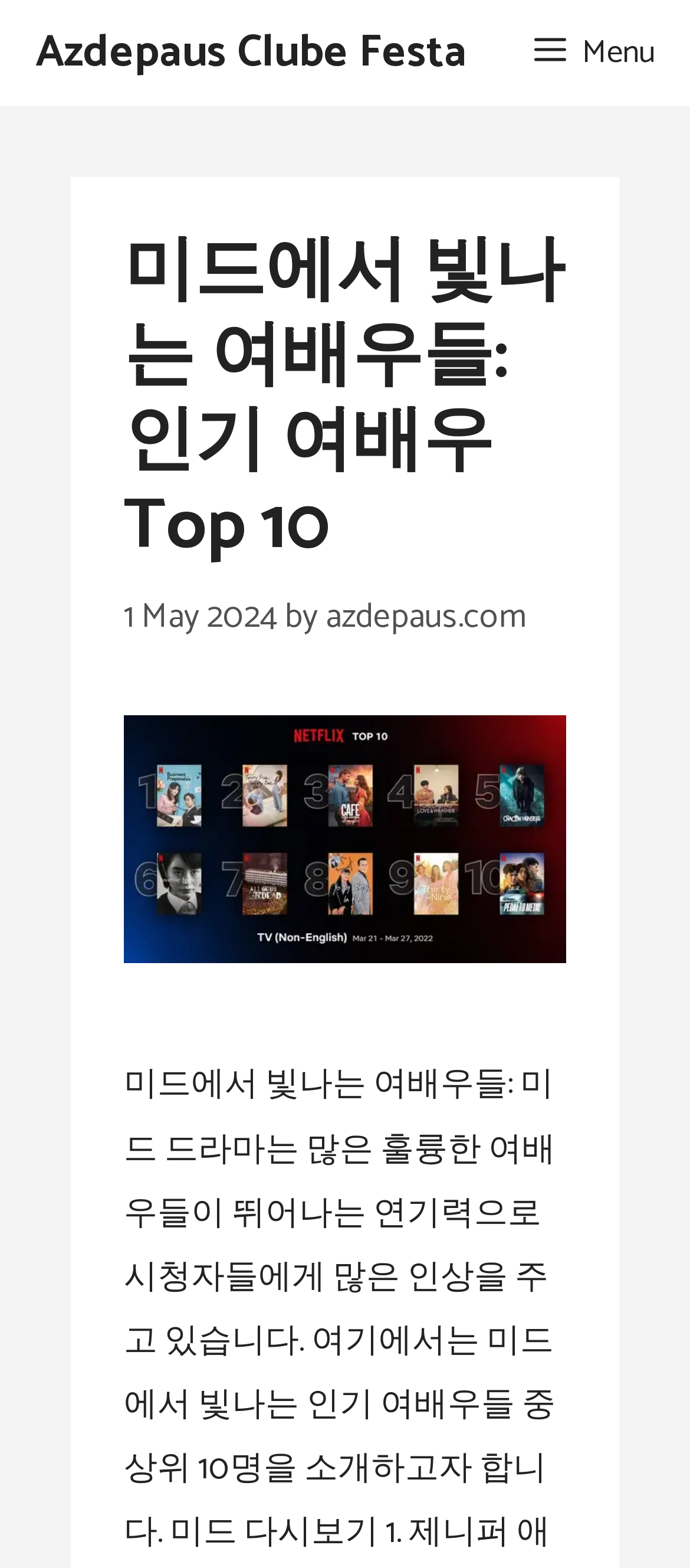Articulate a detailed summary of the webpage's content and design.

The webpage appears to be a blog or news article page focused on celebrities and parties. At the top, there is a heading that reads "Azdepaus Clube Festa" which is also a link. To the right of this heading, there is a button labeled "Menu" that controls a mobile menu.

Below the top section, there is a header area that takes up most of the width of the page. Within this header, there is a prominent heading that reads "미드에서 빛나는 여배우들: 인기 여배우 Top 10" which is also a link. This heading is accompanied by a timestamp that reads "1 May 2024" and an author credit that reads "by azdepaus.com".

Below the heading, there is an image related to the article, which takes up most of the width of the page. There is also a link that reads "미드에서 빛나는 여배우들" which is likely a related article or category.

Overall, the page appears to be a blog post or news article about celebrities, with a focus on a specific topic or list. The layout is clean and easy to navigate, with clear headings and concise text.